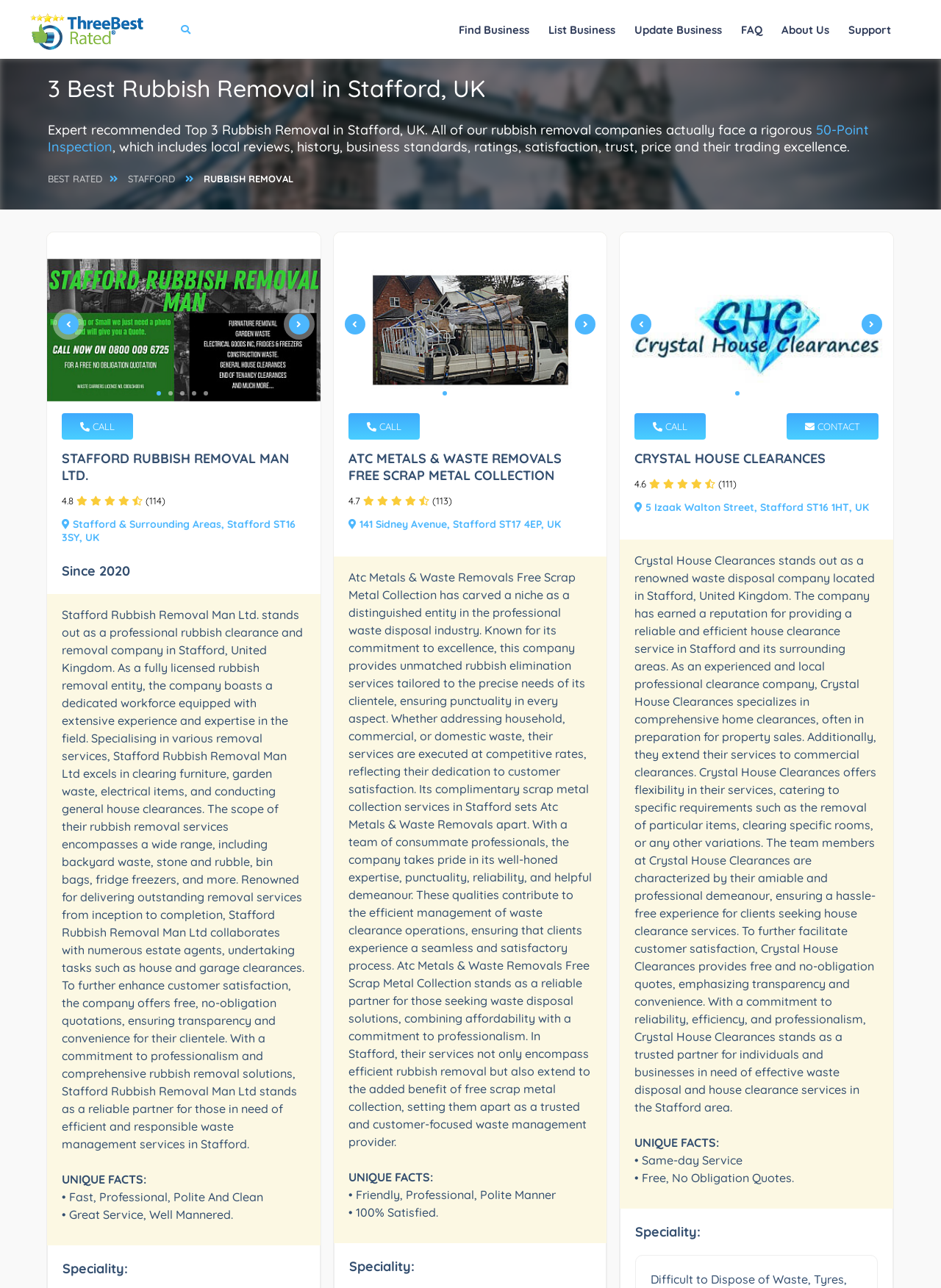What is the rating of Stafford Rubbish Removal Man Ltd?
Can you provide an in-depth and detailed response to the question?

I looked for the rating of Stafford Rubbish Removal Man Ltd and found it next to the company name, which is 4.8.